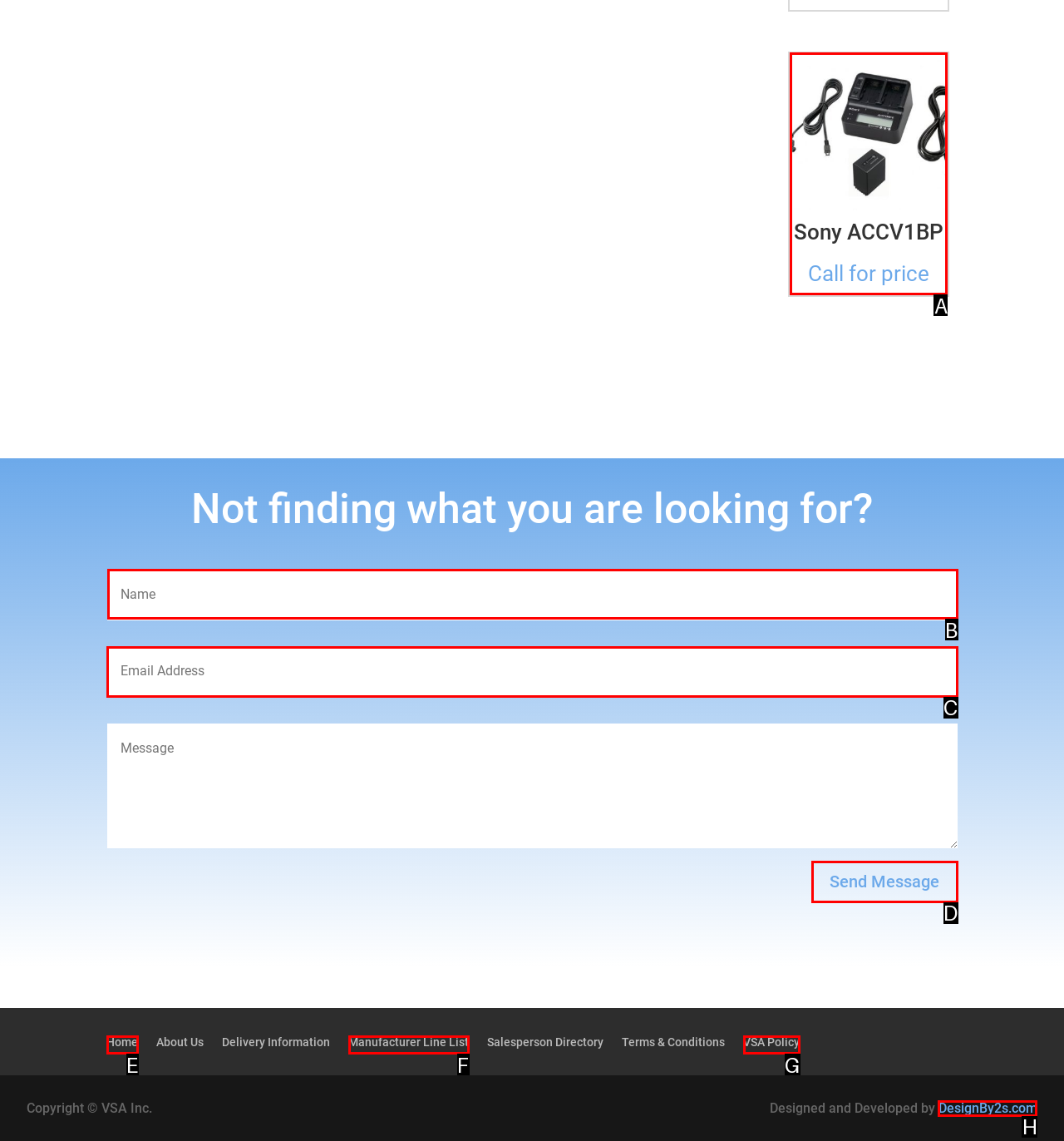Select the proper HTML element to perform the given task: Search for a product Answer with the corresponding letter from the provided choices.

B